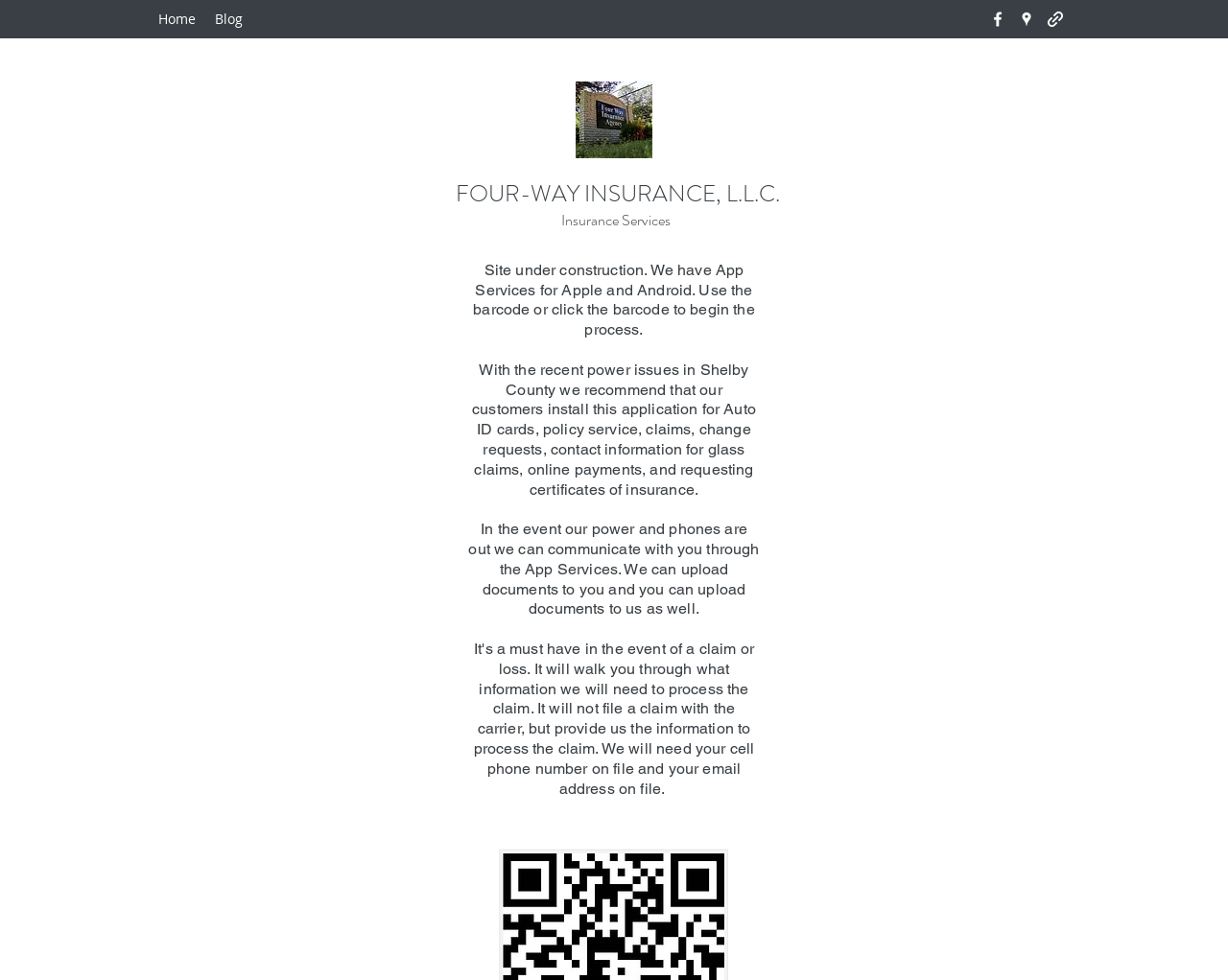Please extract the primary headline from the webpage.

CAR INSURANCE RATES ARE GOING UP